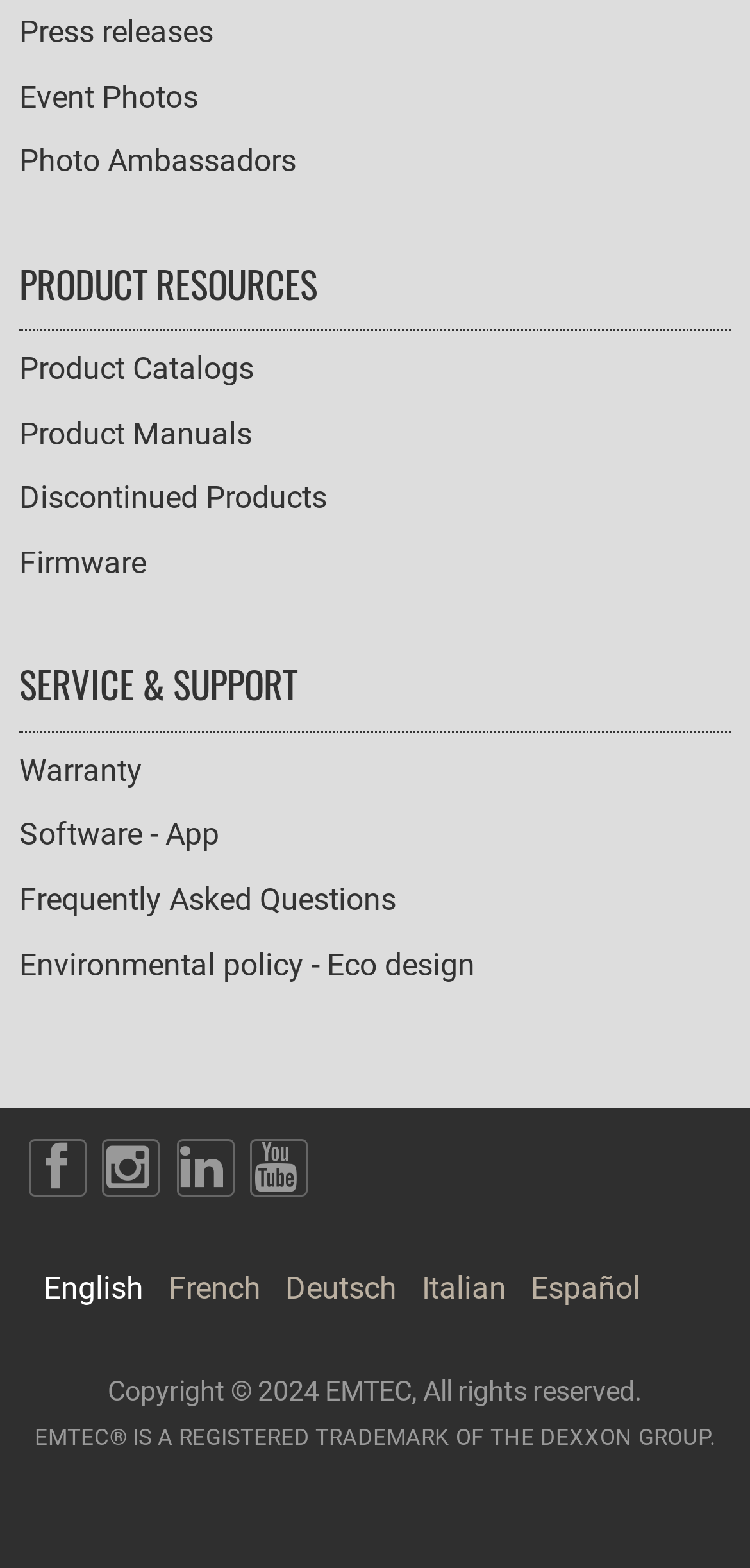Identify the bounding box coordinates for the UI element described as follows: "Software - App". Ensure the coordinates are four float numbers between 0 and 1, formatted as [left, top, right, bottom].

[0.026, 0.521, 0.292, 0.544]